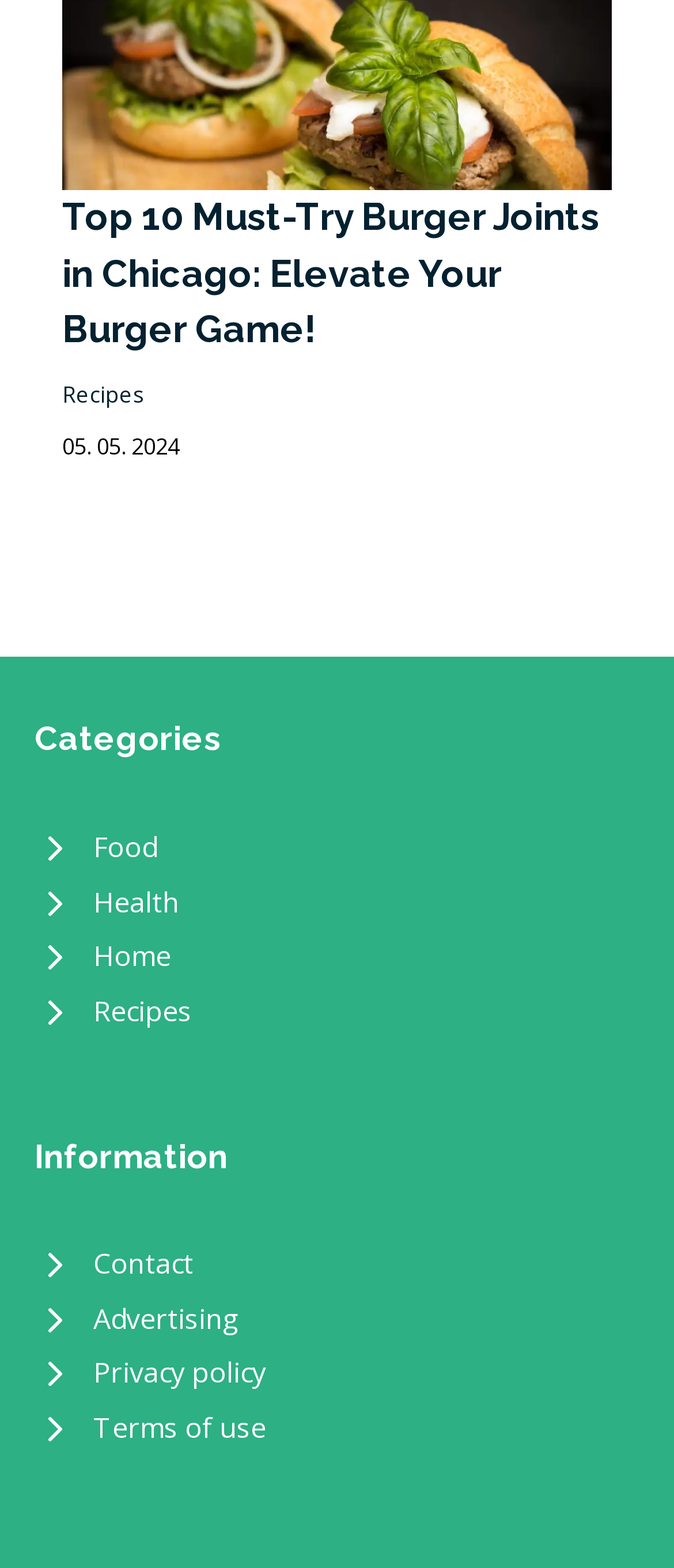Bounding box coordinates are specified in the format (top-left x, top-left y, bottom-right x, bottom-right y). All values are floating point numbers bounded between 0 and 1. Please provide the bounding box coordinate of the region this sentence describes: Terms of use

[0.051, 0.894, 0.949, 0.929]